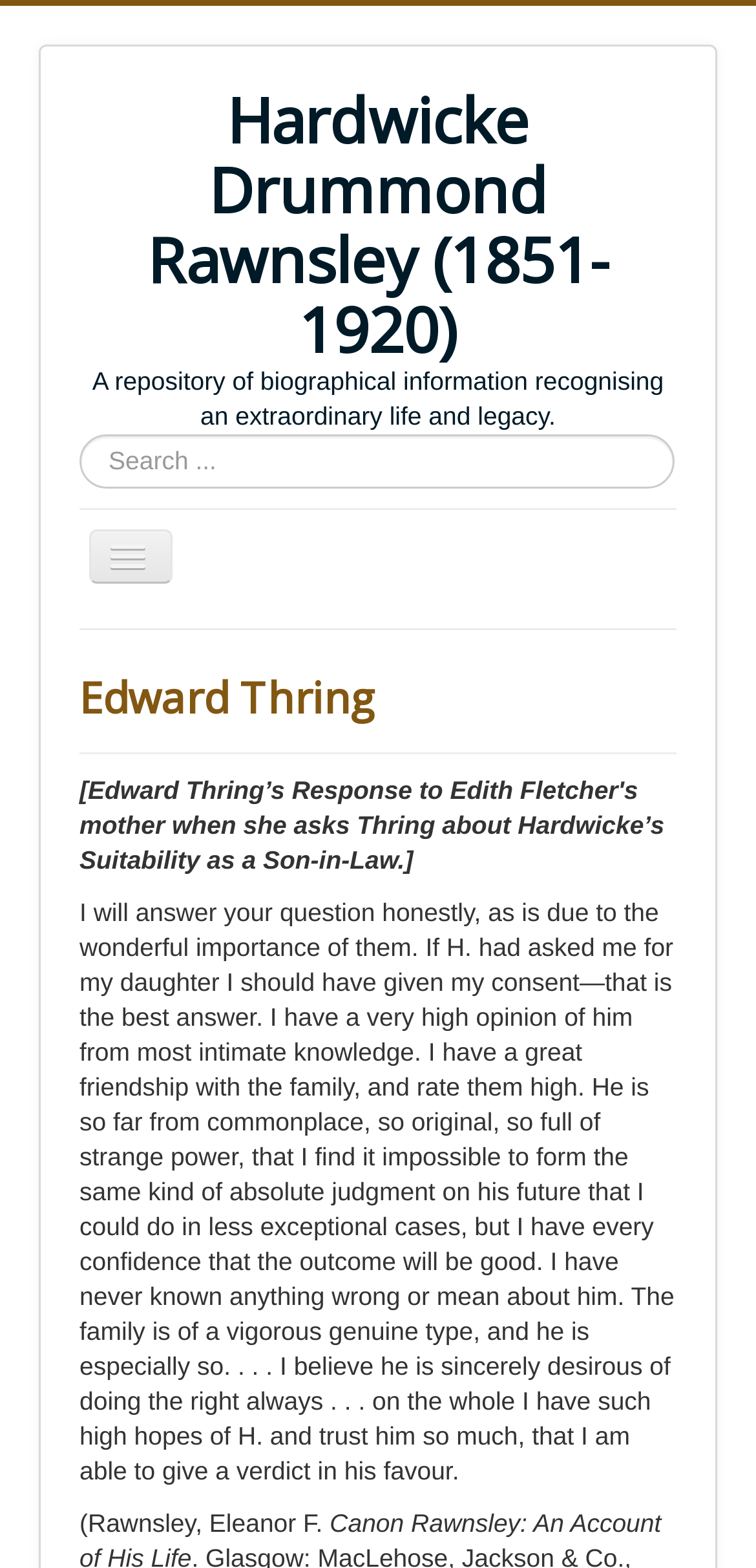Provide the bounding box coordinates of the section that needs to be clicked to accomplish the following instruction: "Go to the biography page."

[0.105, 0.439, 0.895, 0.479]